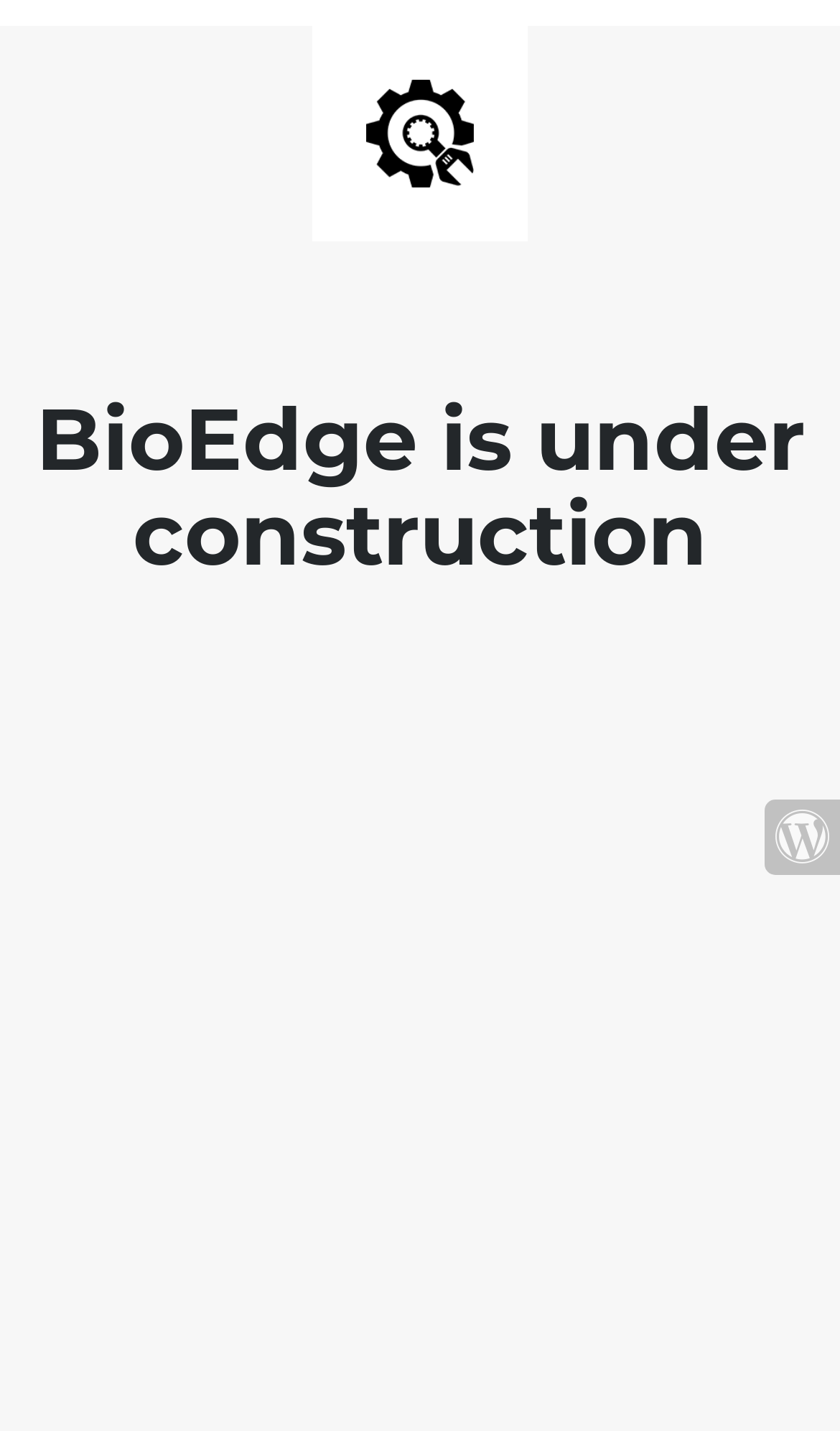Identify and generate the primary title of the webpage.

BioEdge is under construction